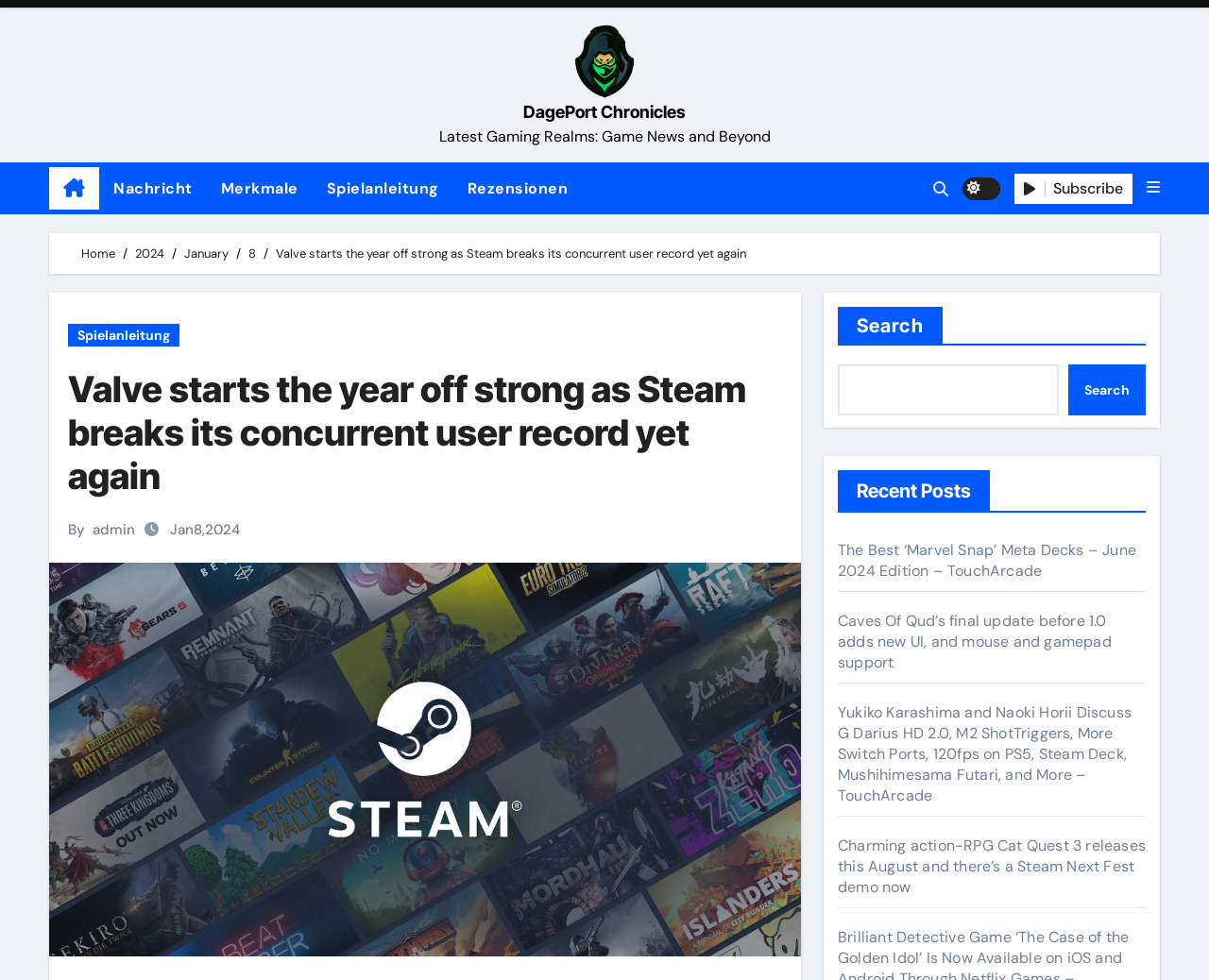Identify the bounding box coordinates of the region that needs to be clicked to carry out this instruction: "Click on the 'DagePort Chronicles' link". Provide these coordinates as four float numbers ranging from 0 to 1, i.e., [left, top, right, bottom].

[0.468, 0.03, 0.532, 0.091]